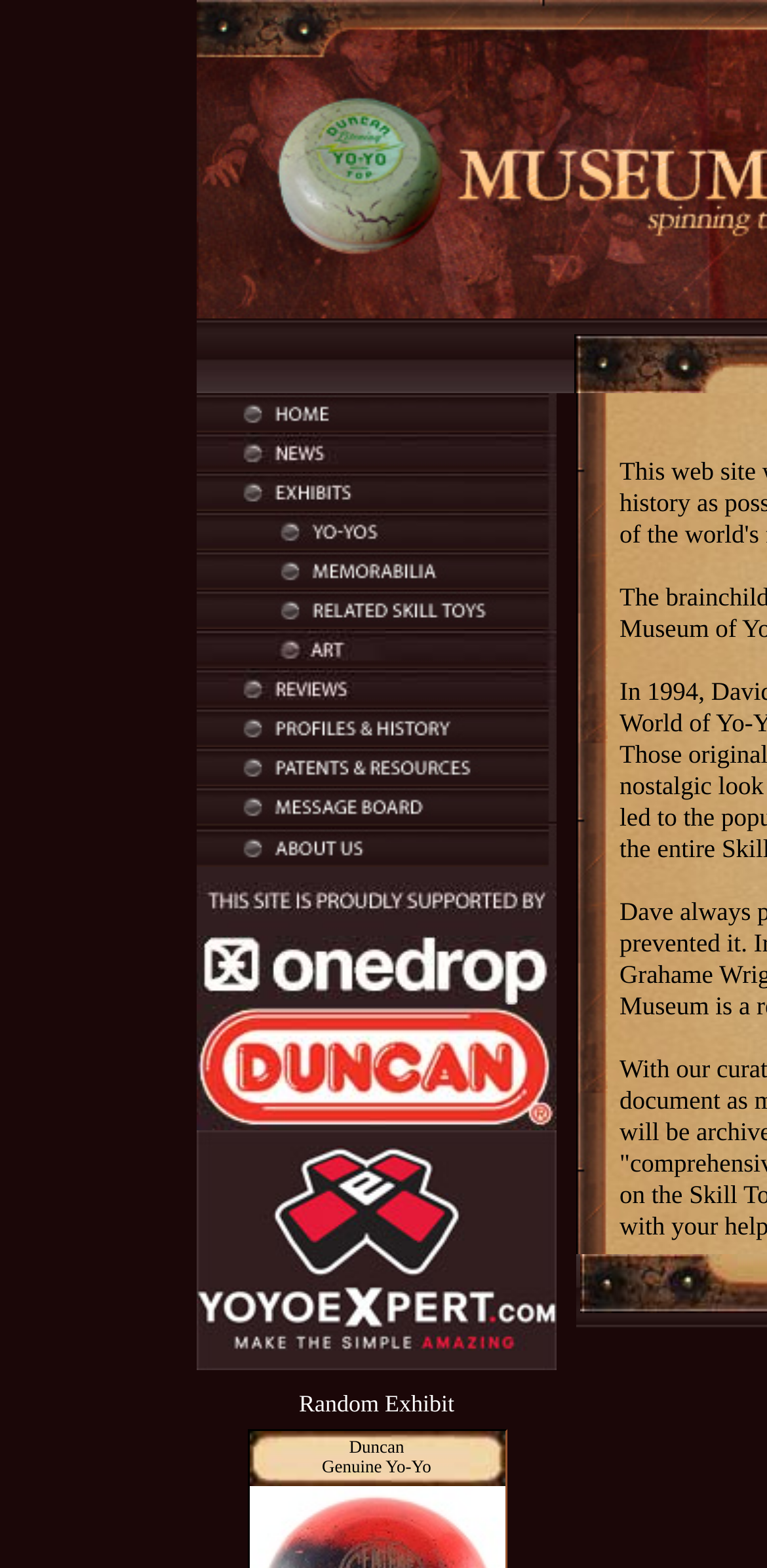How many links are there in the navigation menu?
From the image, respond using a single word or phrase.

14